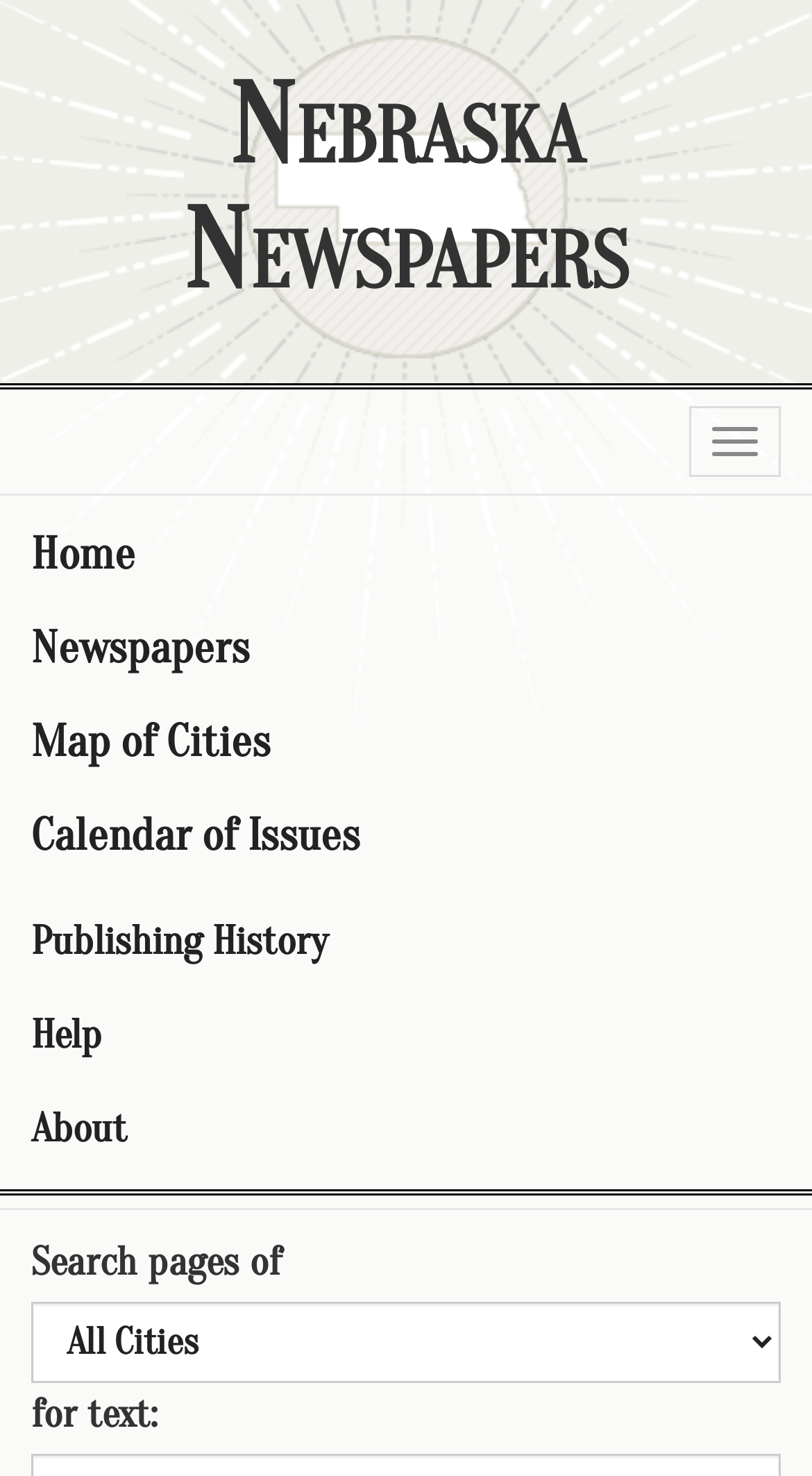Determine the bounding box for the described HTML element: "Calendar of Issues". Ensure the coordinates are four float numbers between 0 and 1 in the format [left, top, right, bottom].

[0.0, 0.535, 1.0, 0.598]